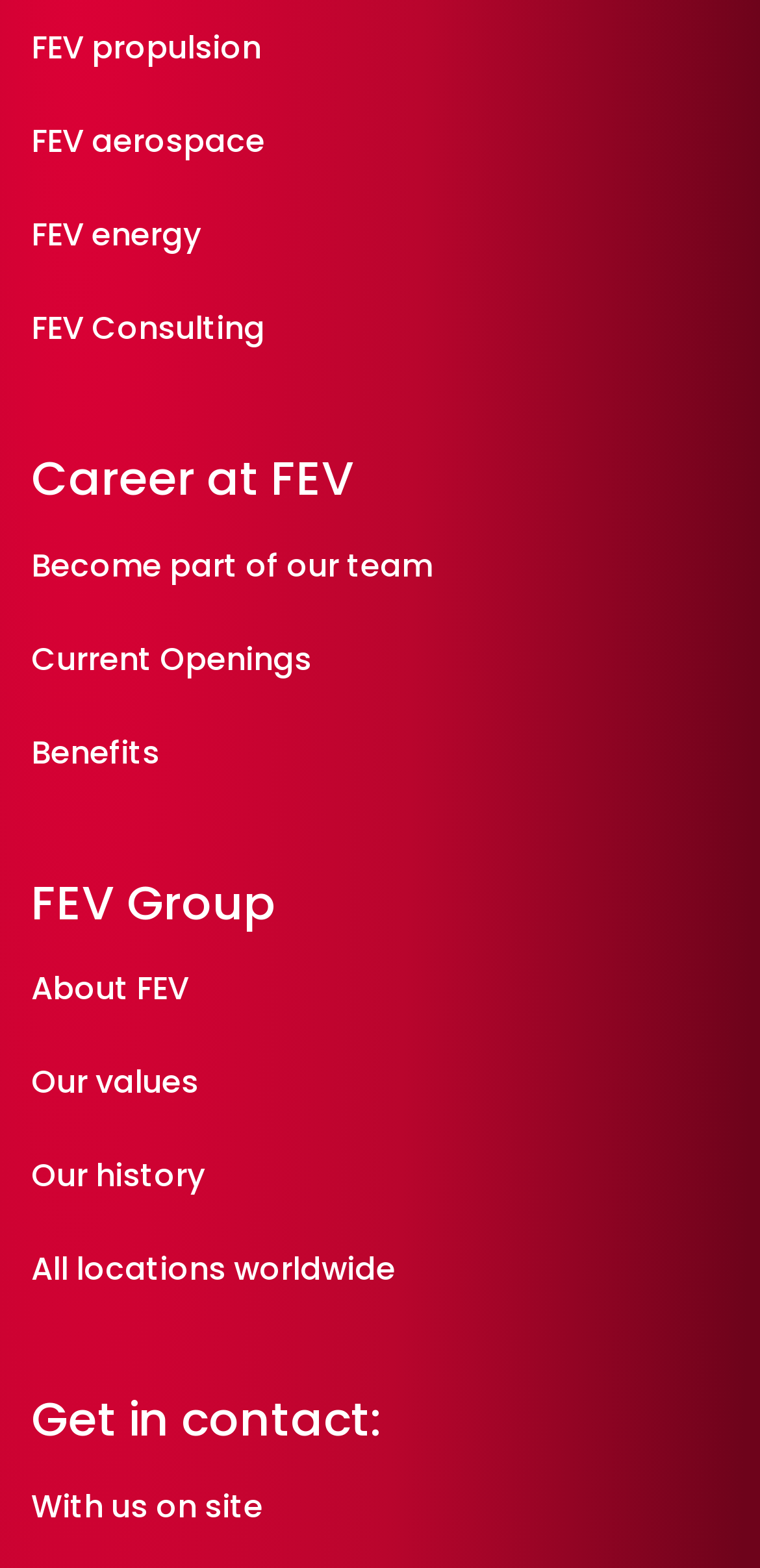Please identify the bounding box coordinates for the region that you need to click to follow this instruction: "Get in contact with FEV on site".

[0.041, 0.947, 0.346, 0.975]